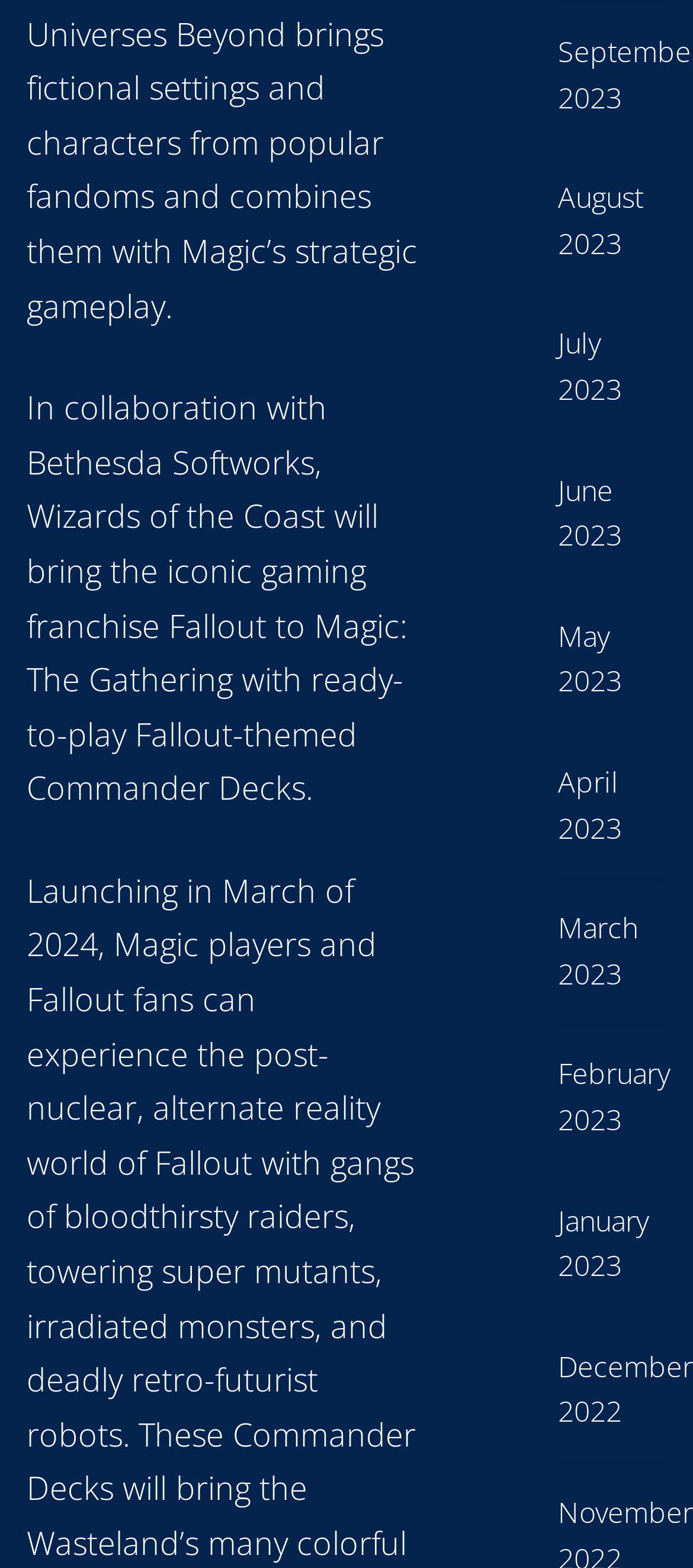Identify the bounding box coordinates for the UI element described as: "June 2023". The coordinates should be provided as four floats between 0 and 1: [left, top, right, bottom].

[0.805, 0.299, 0.961, 0.357]